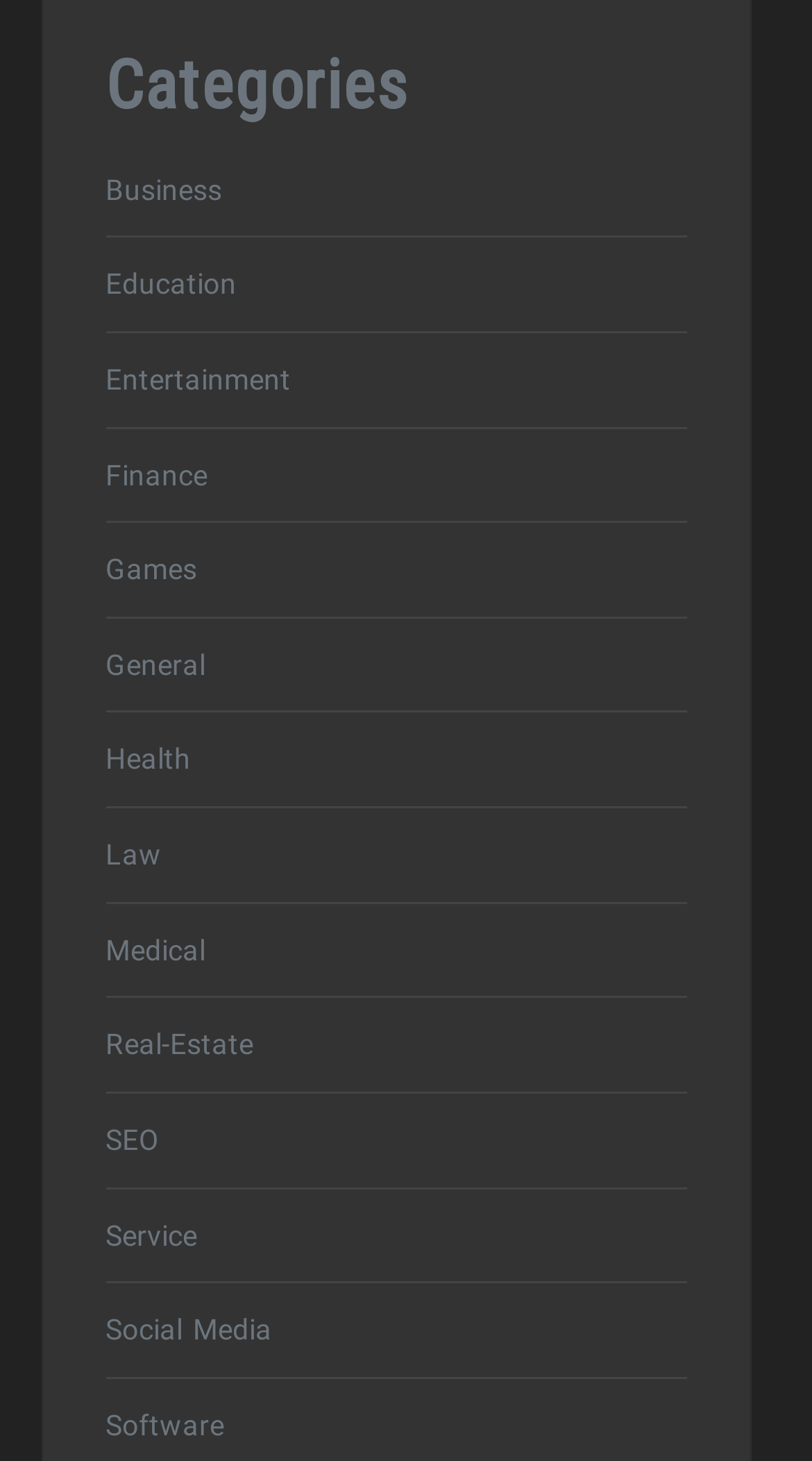Based on what you see in the screenshot, provide a thorough answer to this question: What is the last category listed on this webpage?

By looking at the links on the webpage, I can see that the last category listed is Software, which is located at the bottom of the list.